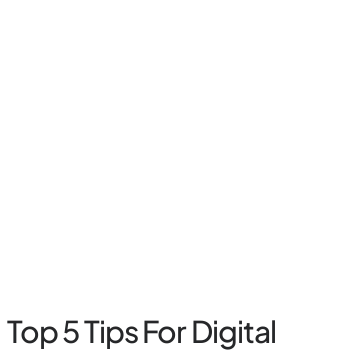Describe all the visual components present in the image.

This image features the title "Top 5 Tips For Digital Branding Strategy: 2024’s Digital Marketing Future," which suggests a focus on contemporary strategies for enhancing a brand's online presence in the rapidly evolving landscape of digital marketing. Positioned prominently within a blog post context, the title aims to attract readers interested in optimizing their digital branding efforts. The image serves as a visual anchor for the article, intended to engage an audience eager to discover actionable insights and innovative practices for their digital marketing strategies in the upcoming year.